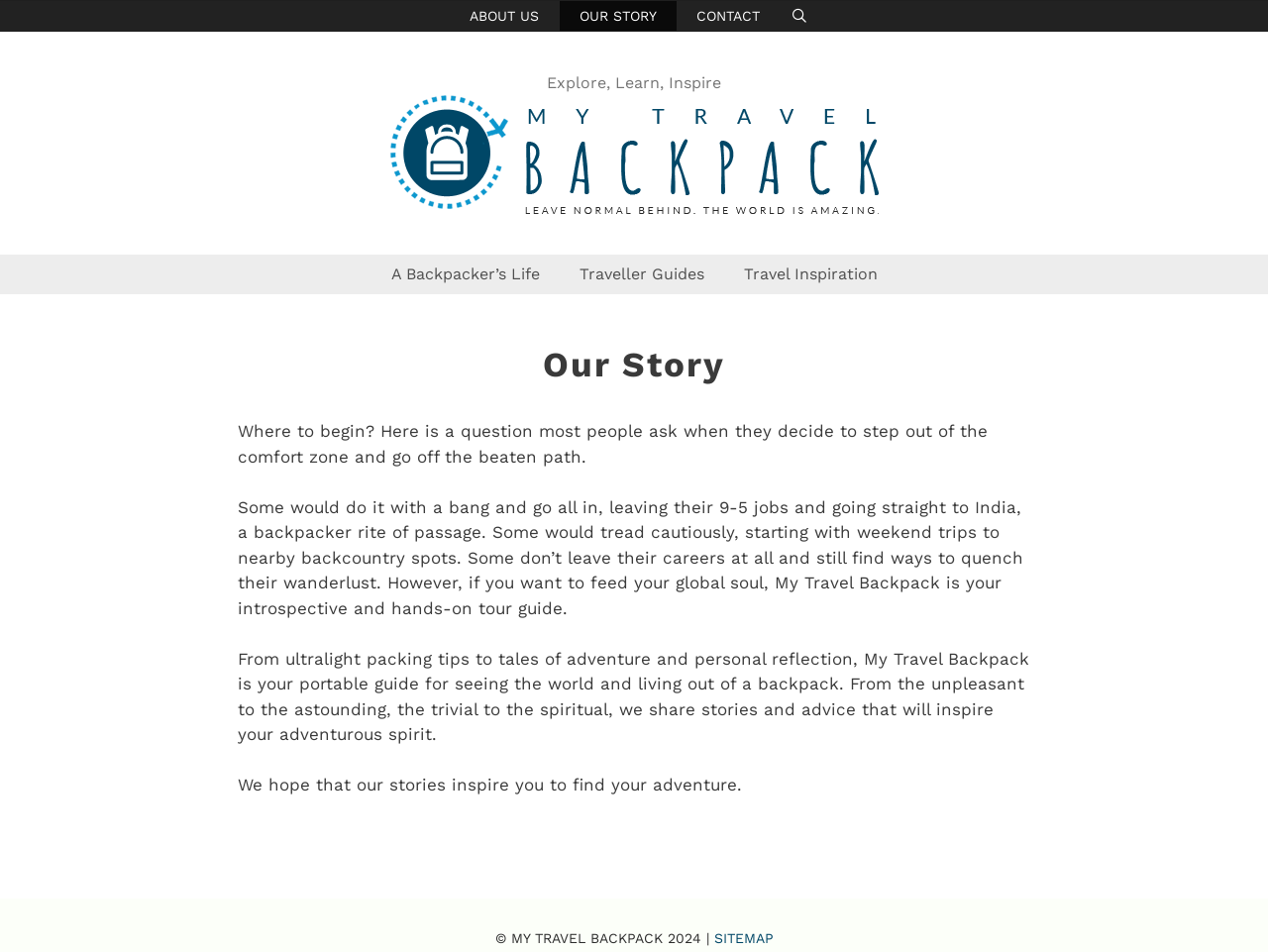What is the text on the banner?
Using the image as a reference, answer the question with a short word or phrase.

Explore, Learn, Inspire